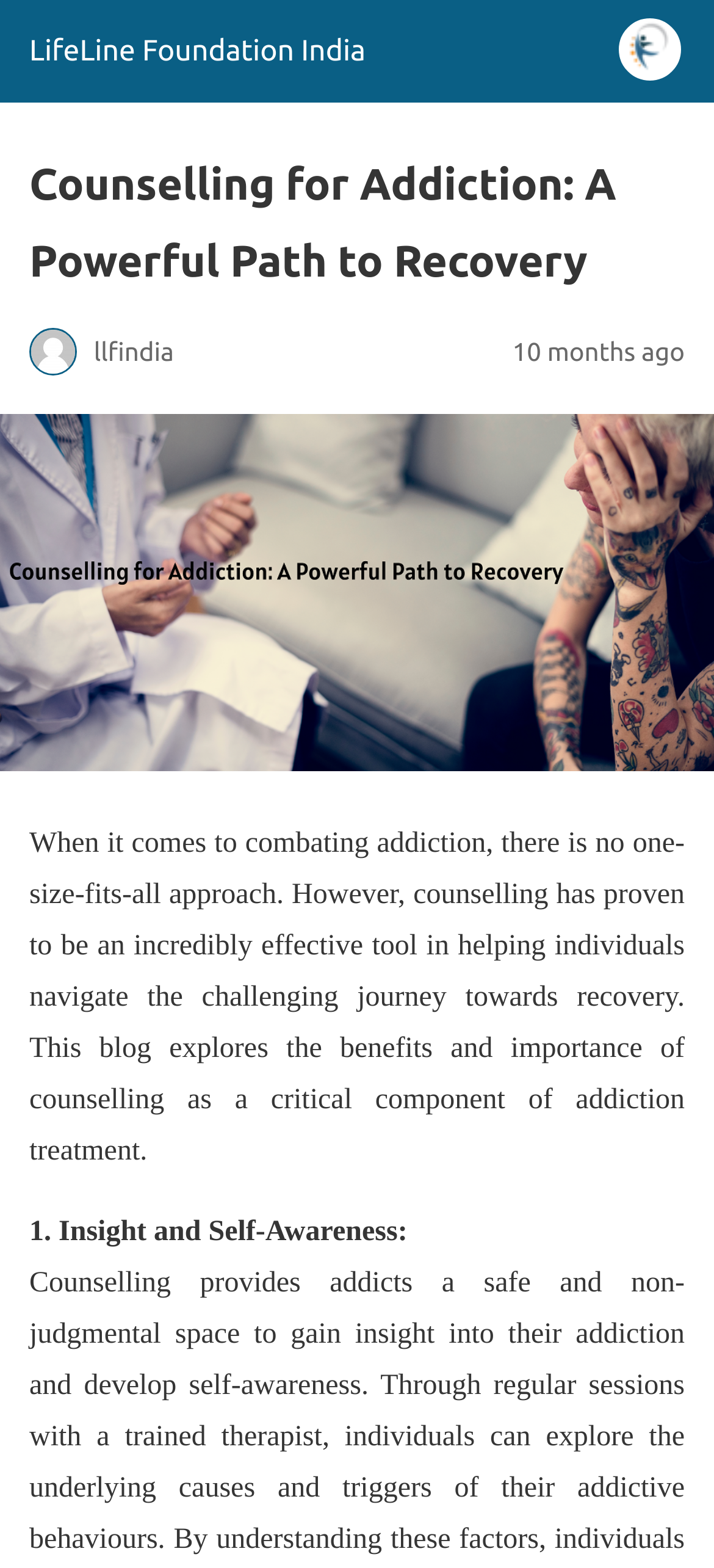Calculate the bounding box coordinates for the UI element based on the following description: "LifeLine Foundation India". Ensure the coordinates are four float numbers between 0 and 1, i.e., [left, top, right, bottom].

[0.041, 0.022, 0.512, 0.043]